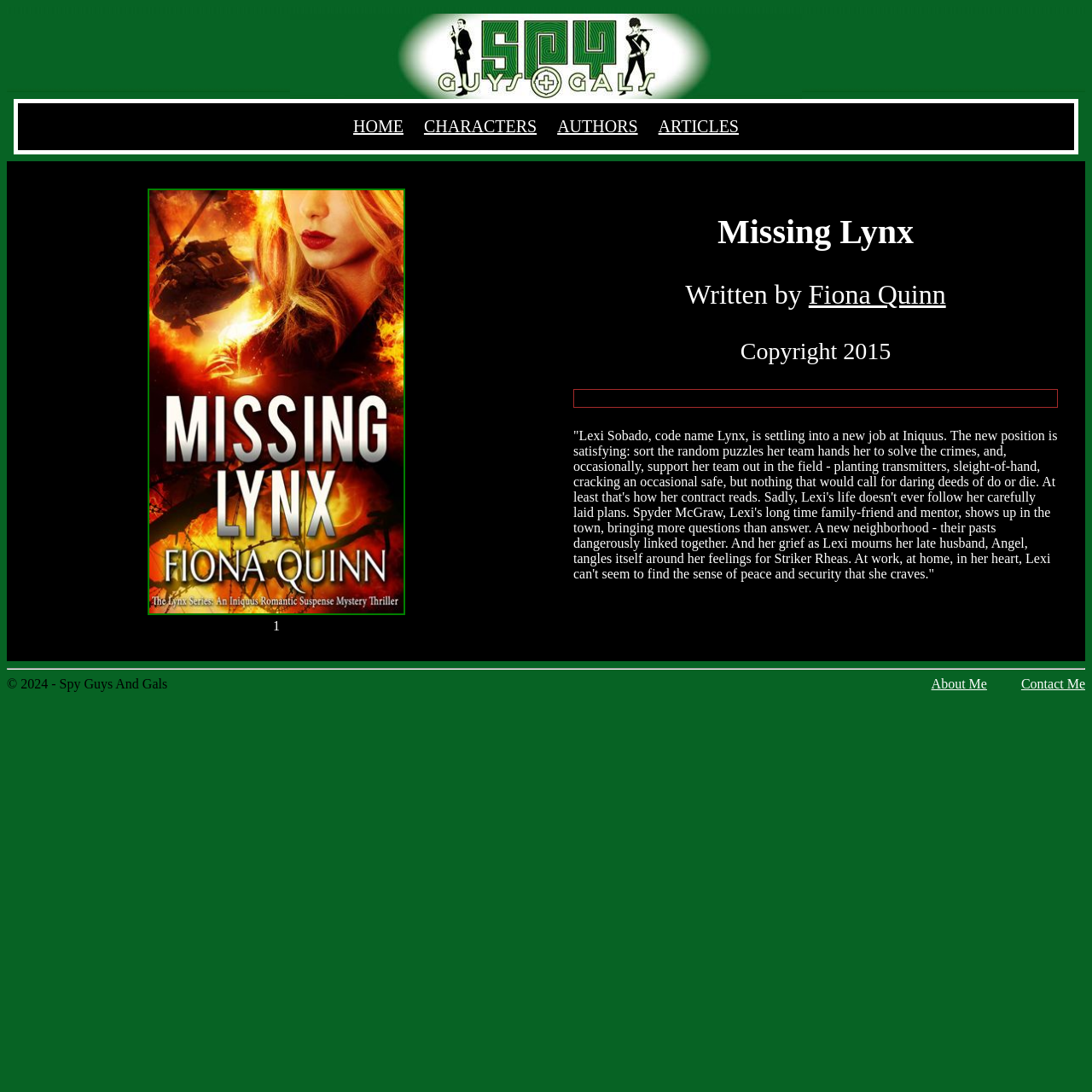Carefully examine the image and provide an in-depth answer to the question: What is the name of the book?

The name of the book can be found in the heading element 'Missing Lynx' with bounding box coordinates [0.525, 0.194, 0.969, 0.23]. It is also displayed as an image with the same name, having bounding box coordinates [0.135, 0.173, 0.371, 0.563].